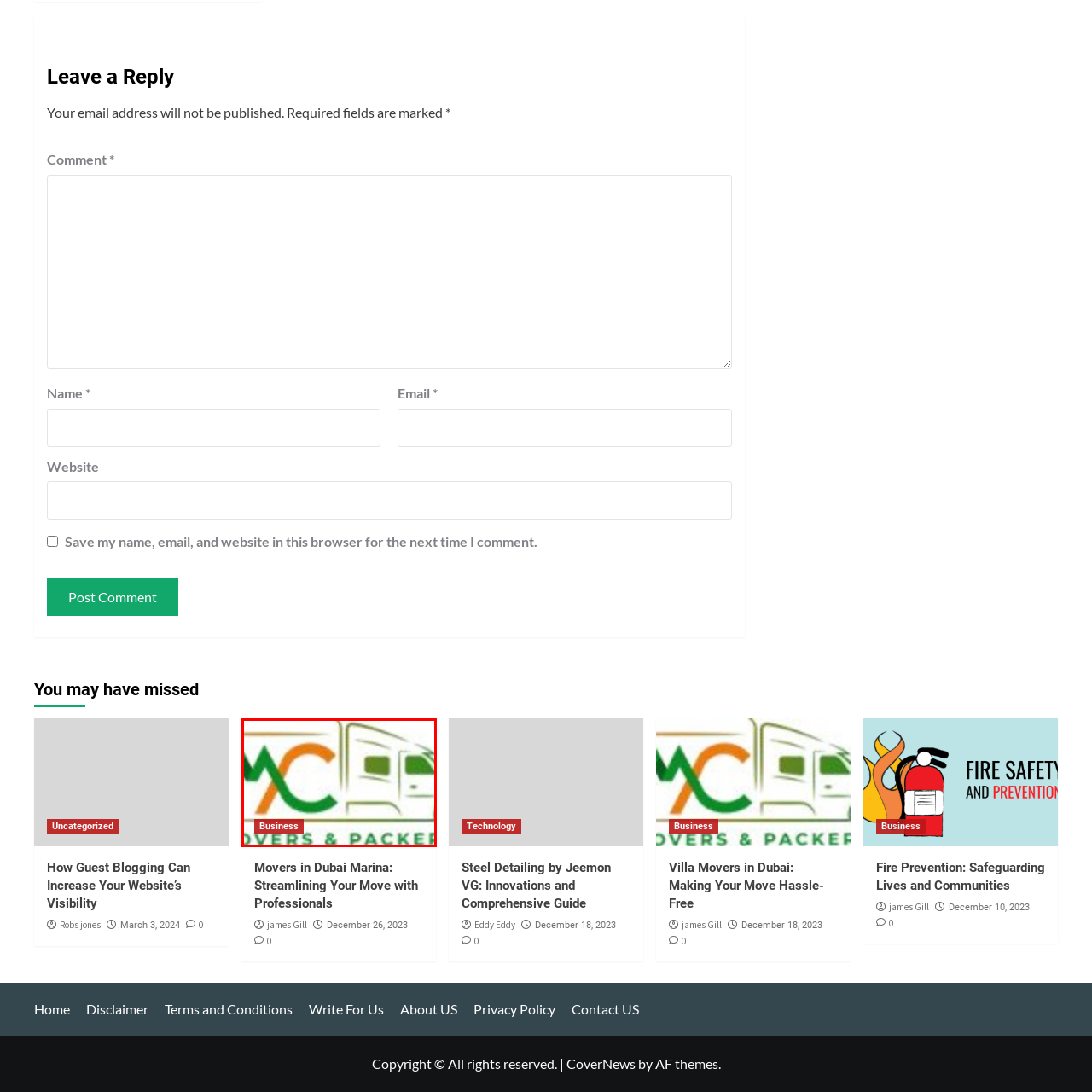What is the nature of the services offered by MC Movers & Packers?
Focus on the image enclosed by the red bounding box and elaborate on your answer to the question based on the visual details present.

The label 'Business' below the logo indicates that the services offered by MC Movers & Packers are professional in nature, which implies a certain level of expertise and reliability in their moving and packing services.